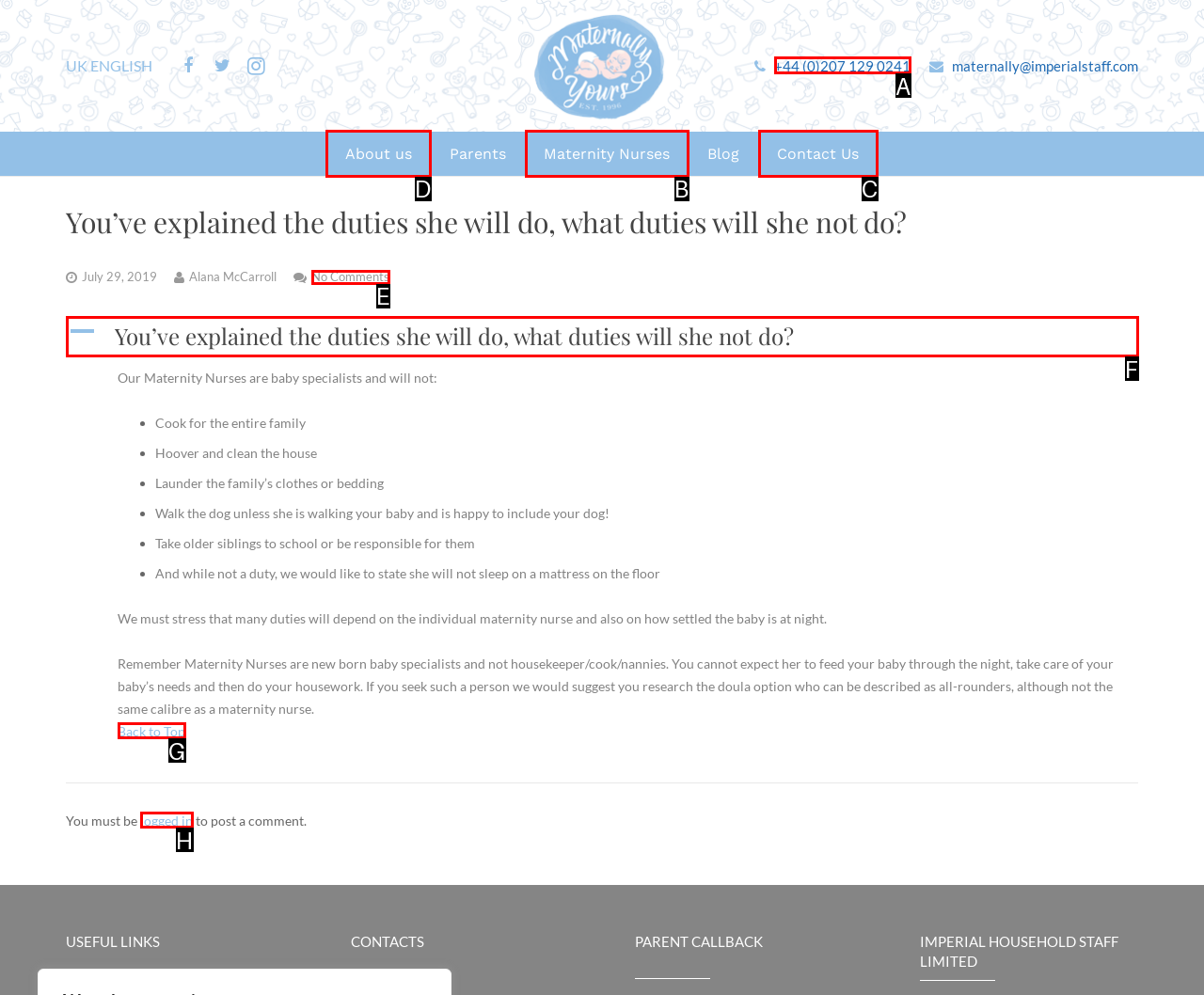Identify the appropriate choice to fulfill this task: Click the 'About us' link
Respond with the letter corresponding to the correct option.

D